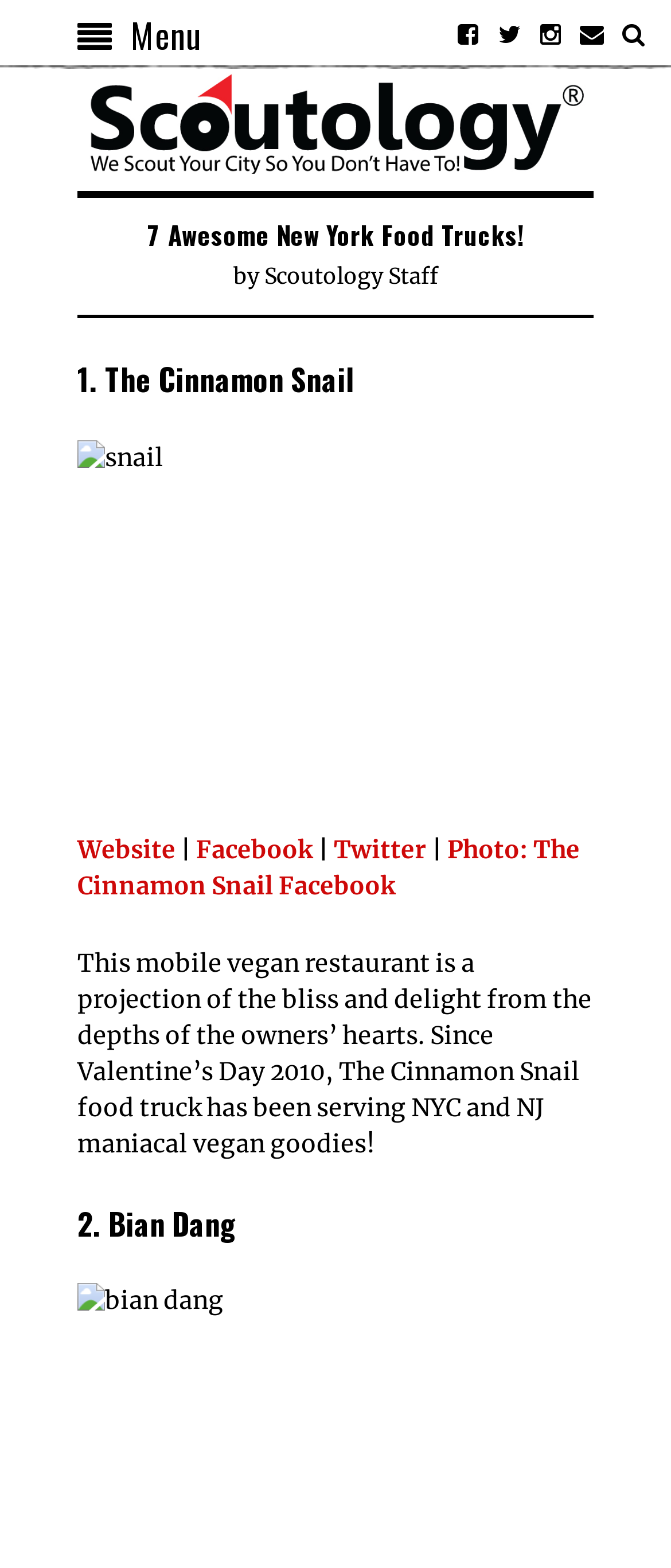Respond with a single word or phrase:
What is the name of the first food truck?

The Cinnamon Snail